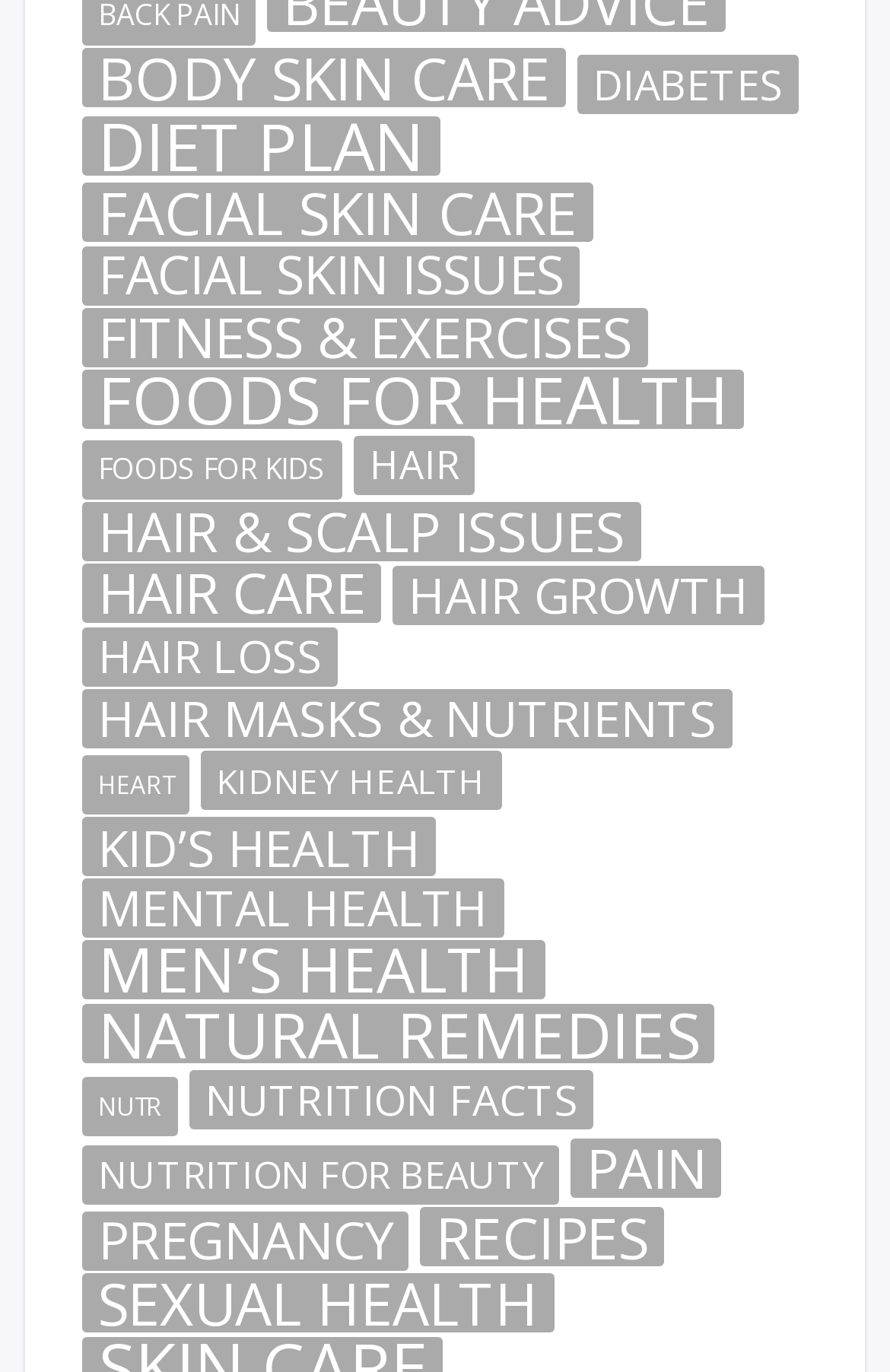Please specify the bounding box coordinates in the format (top-left x, top-left y, bottom-right x, bottom-right y), with all values as floating point numbers between 0 and 1. Identify the bounding box of the UI element described by: Hair & Scalp Issues

[0.092, 0.366, 0.721, 0.41]